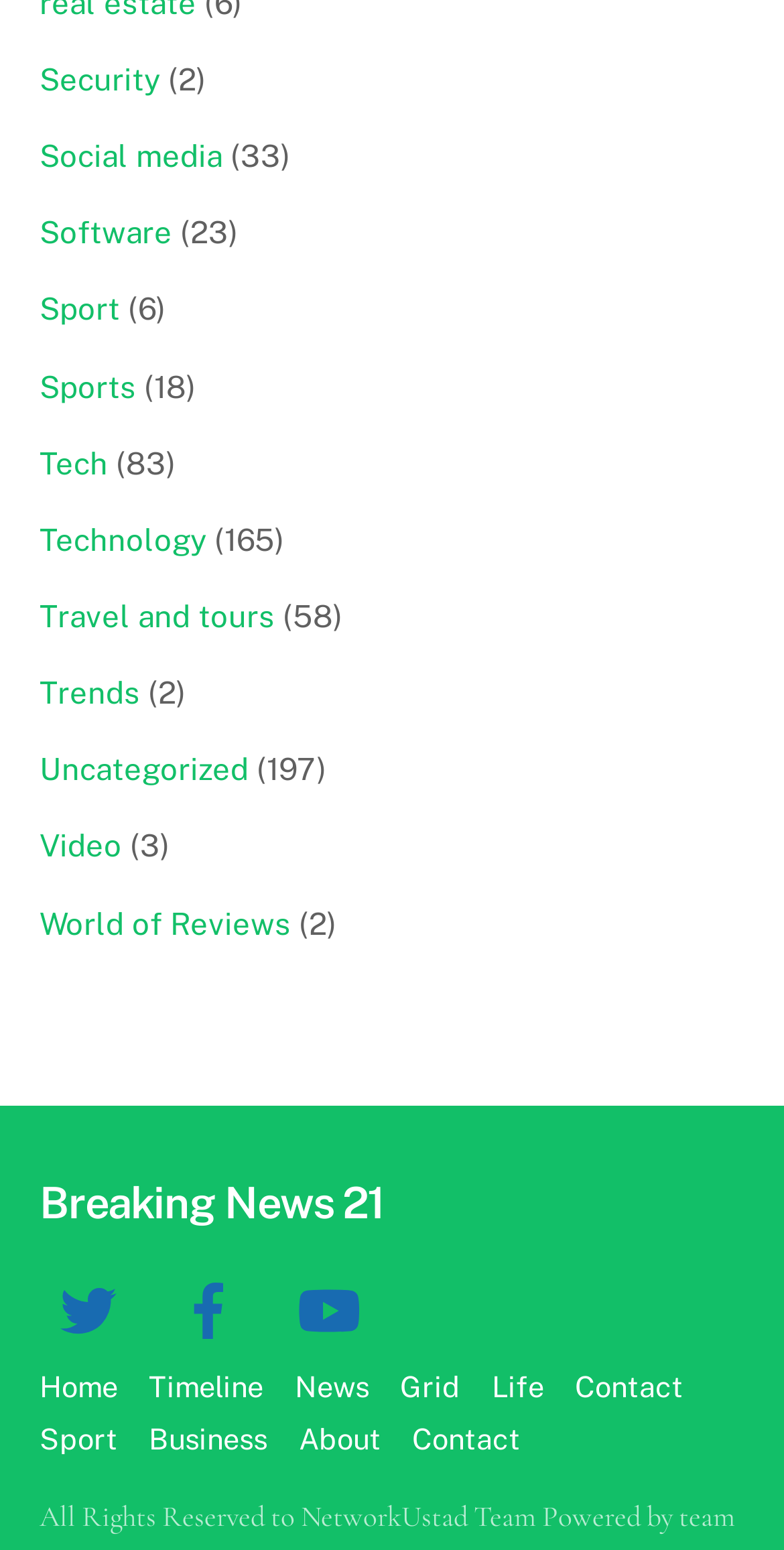What is the category that comes after 'Sport'?
Refer to the image and give a detailed answer to the question.

I looked at the links and found that the one that comes after 'Sport' is 'Sports'.